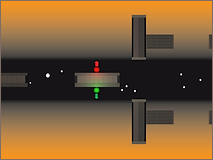Explain the image with as much detail as possible.

The image showcases a screenshot from the game "Qixi," a two-player platformer where players navigate a minimalist, stylized environment. The scene features two characters, represented by a red and a green figure, standing on a platform amidst a stark black background with a vibrant orange hue. 

As players explore, they will engage in cooperative gameplay, involving a unique mechanic that allows them to reverse gravity. This gameplay element emphasizes the concept of equal agency in navigating the game's challenges, fostering a sense of collaboration. The surrounding environment is simple yet striking, designed to enhance player focus on the mechanics of movement and teamwork.